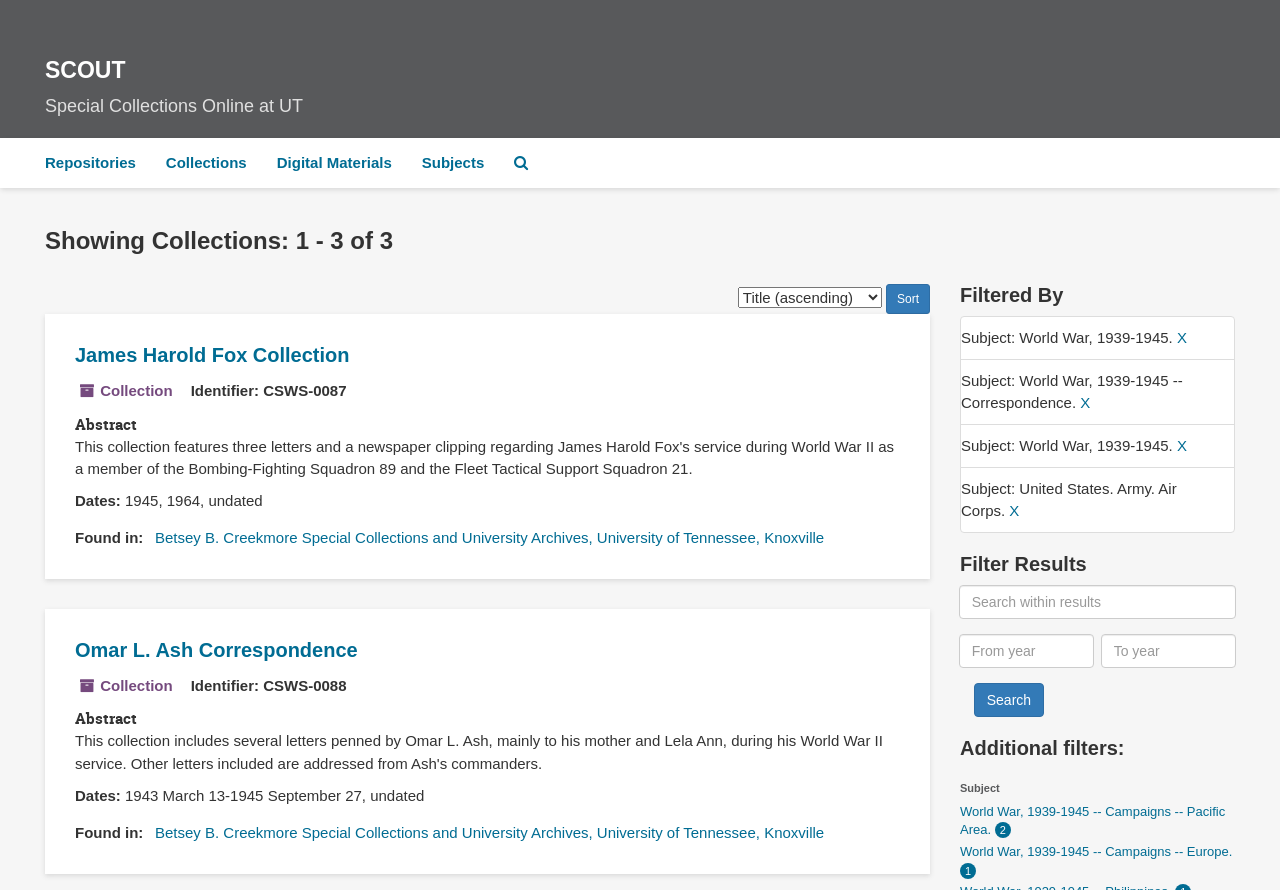Find the bounding box coordinates of the area to click in order to follow the instruction: "Click on the 'James Harold Fox Collection' link".

[0.059, 0.387, 0.273, 0.411]